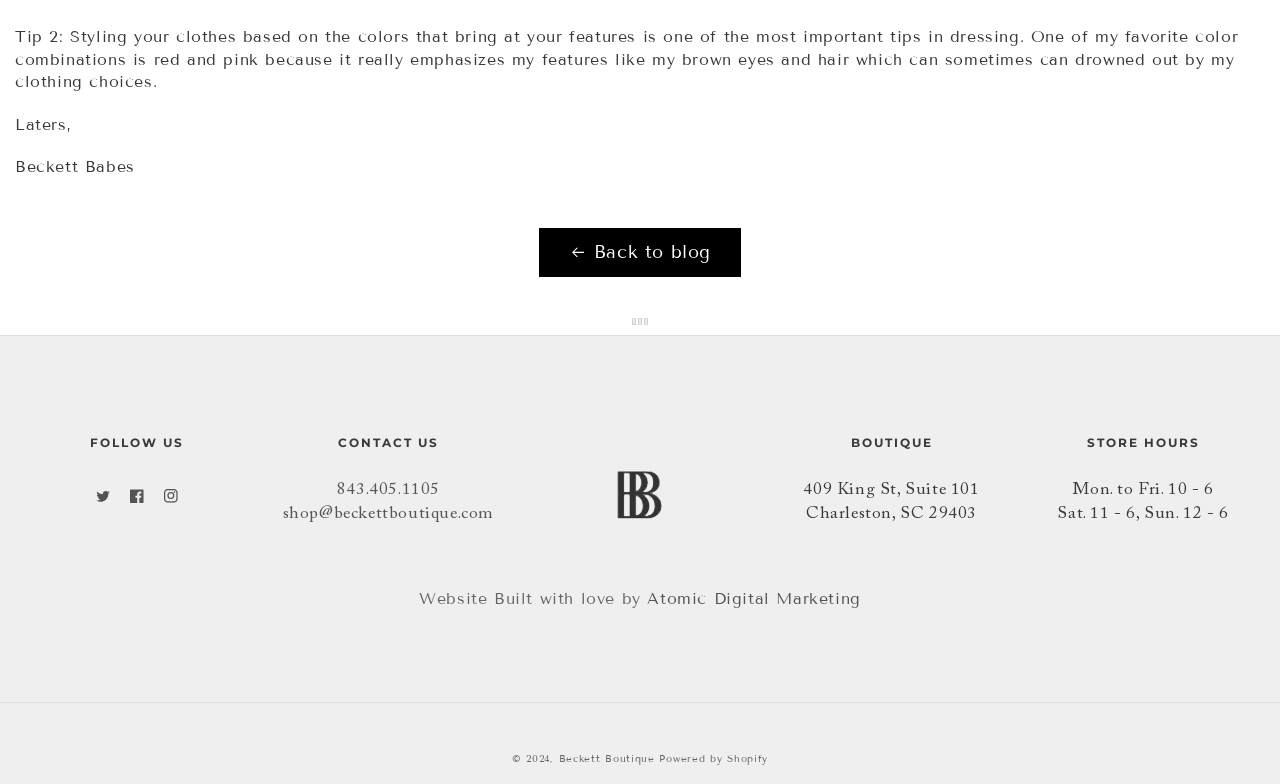Please answer the following question using a single word or phrase: 
What is the phone number to contact the boutique?

843.405.1105